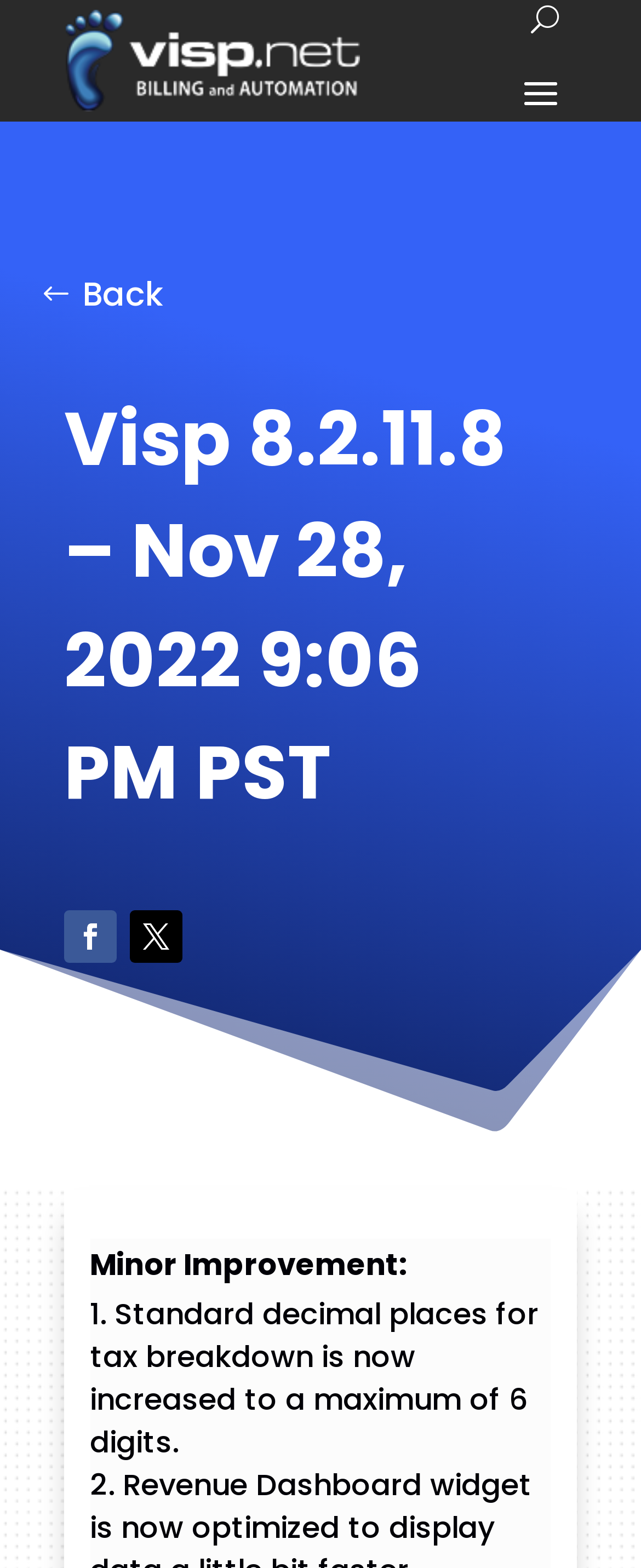Please provide a comprehensive answer to the question below using the information from the image: What is the name of the ISP billing system?

The name of the ISP billing system can be found in the top-left corner of the webpage, where it says 'Visp.net - ISP Billing System' in a link element.